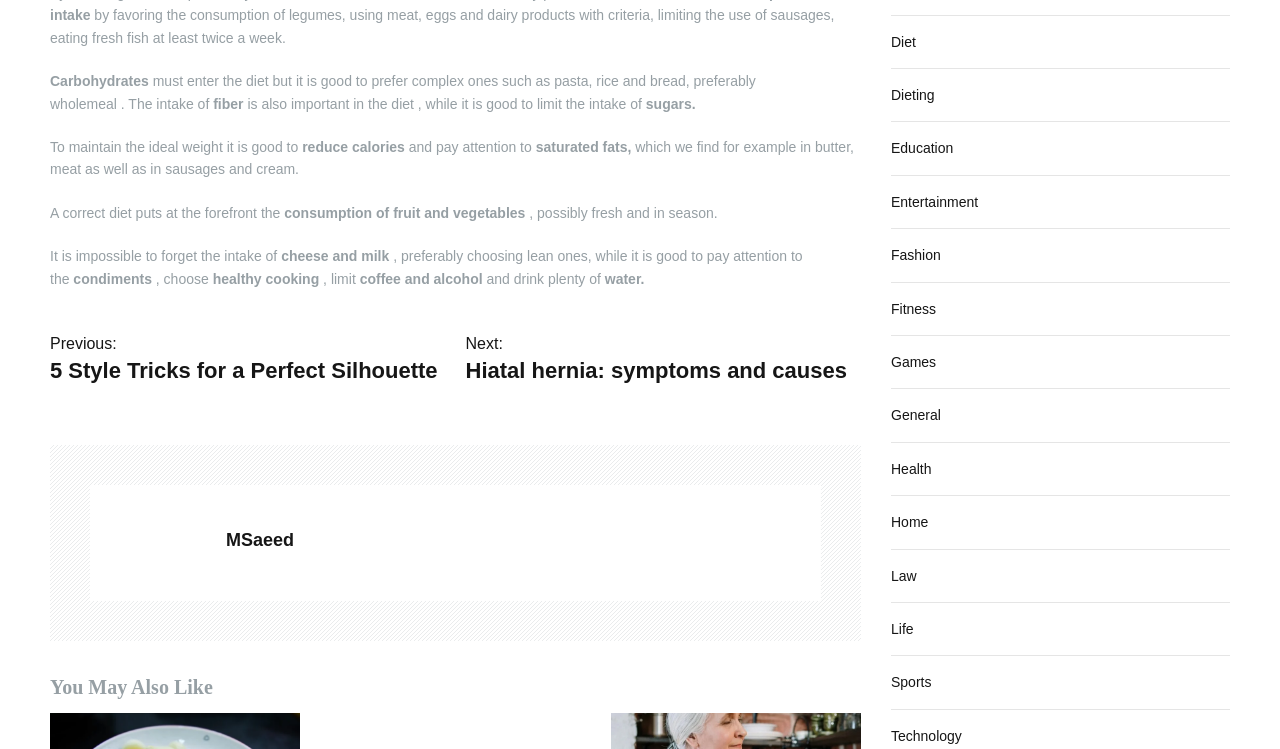What is the preferred type of milk and cheese?
Please give a detailed and elaborate answer to the question.

The webpage suggests choosing lean milk and cheese, implying that they are a healthier option compared to other types.